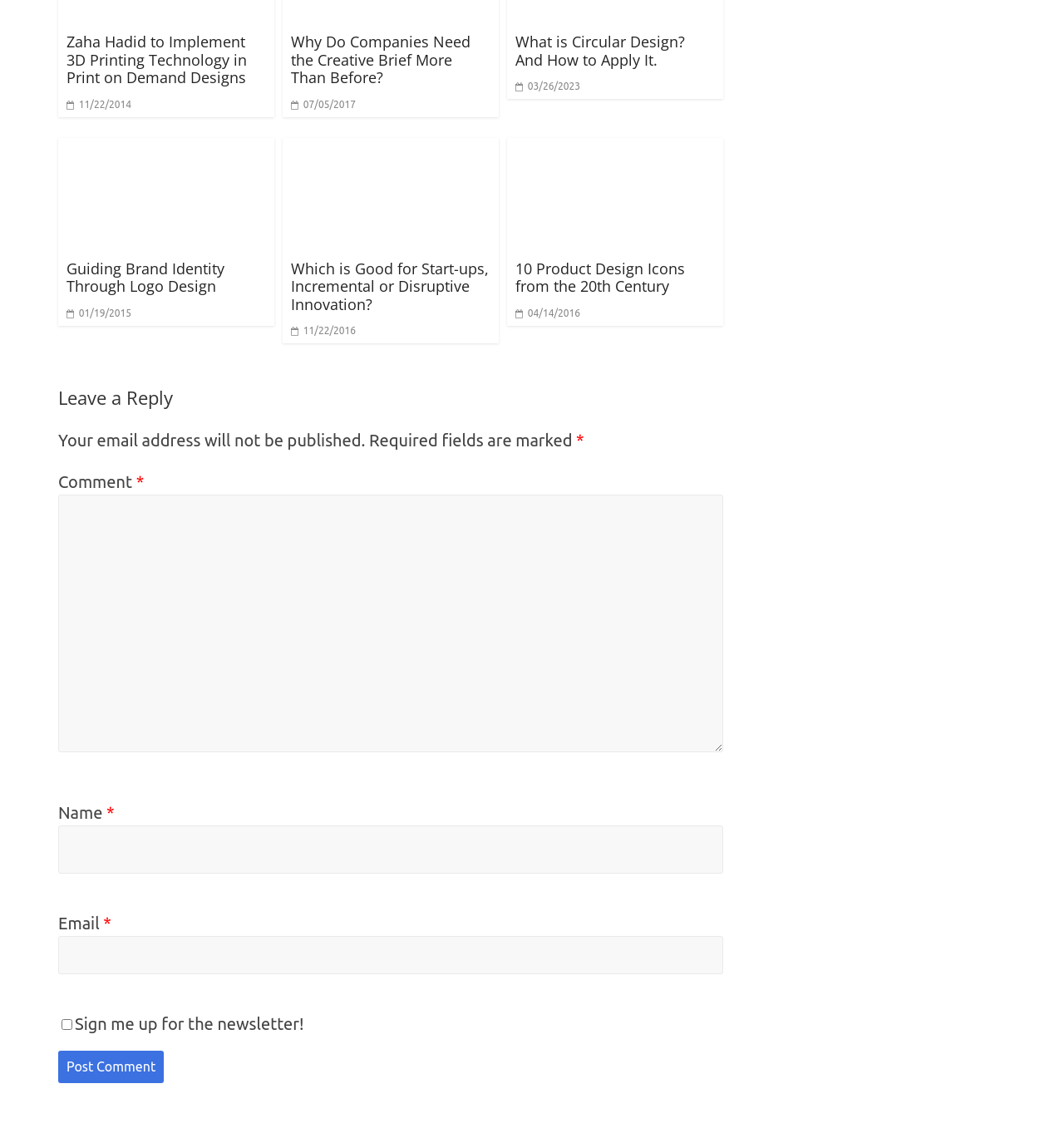Give a concise answer using one word or a phrase to the following question:
How many images are on the webpage?

4